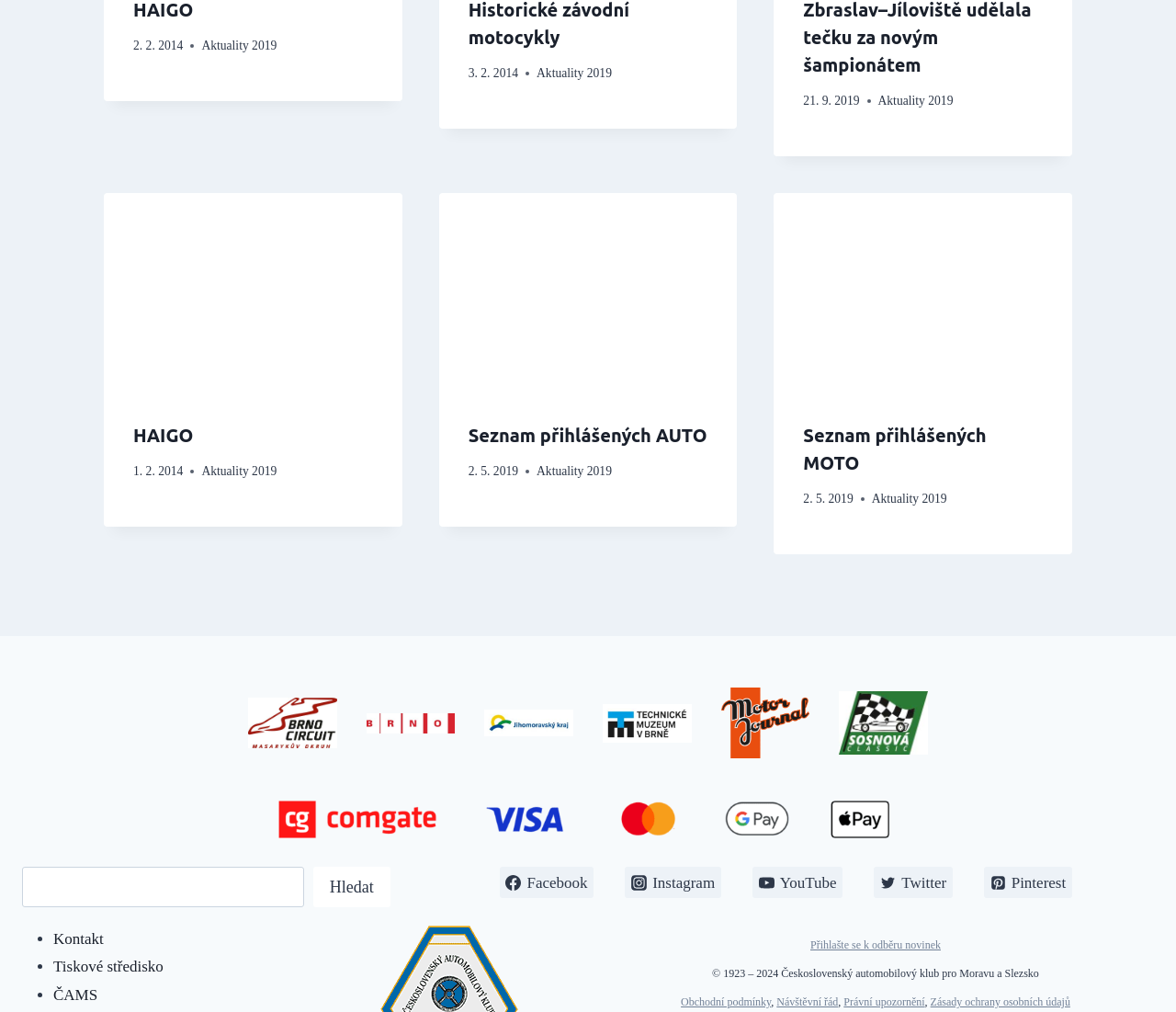Respond to the following query with just one word or a short phrase: 
What is the name of the second heading?

Seznam přihlášených AUTO